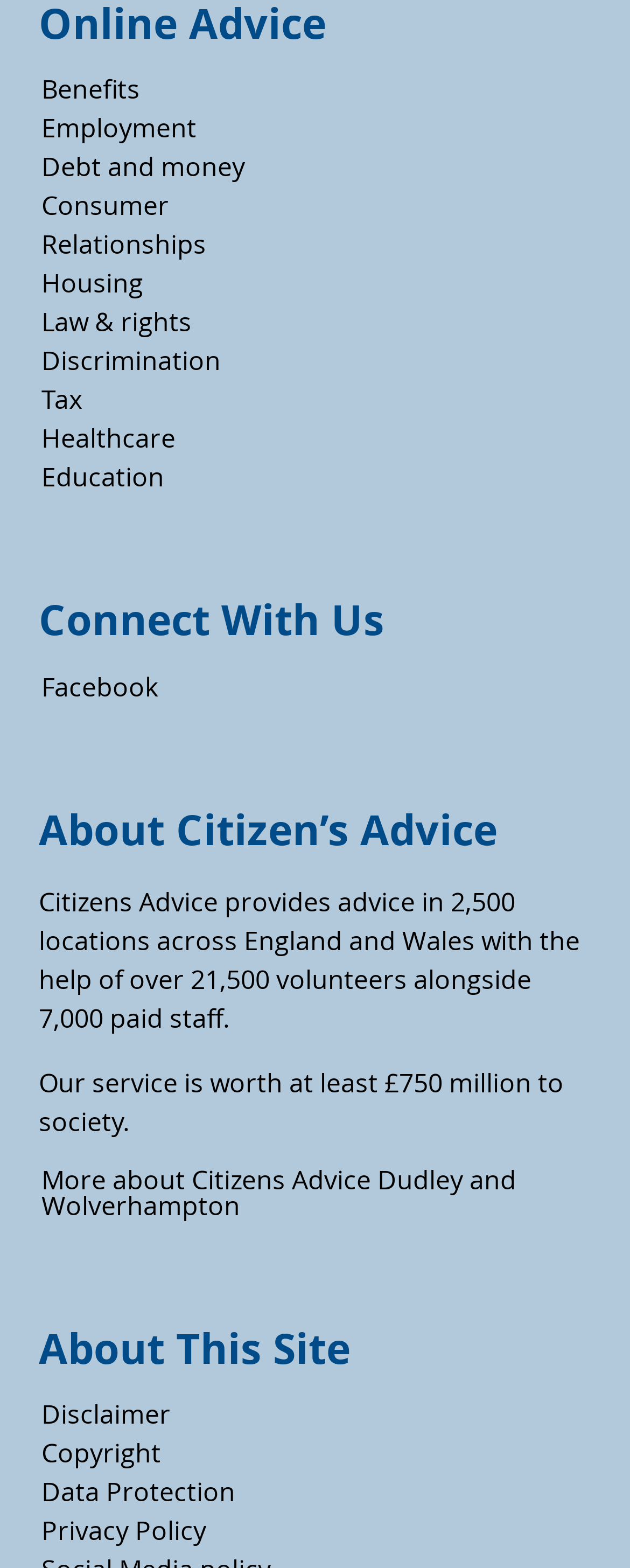Identify the bounding box coordinates of the clickable region to carry out the given instruction: "Read more about Citizens Advice Dudley and Wolverhampton".

[0.066, 0.741, 0.82, 0.78]